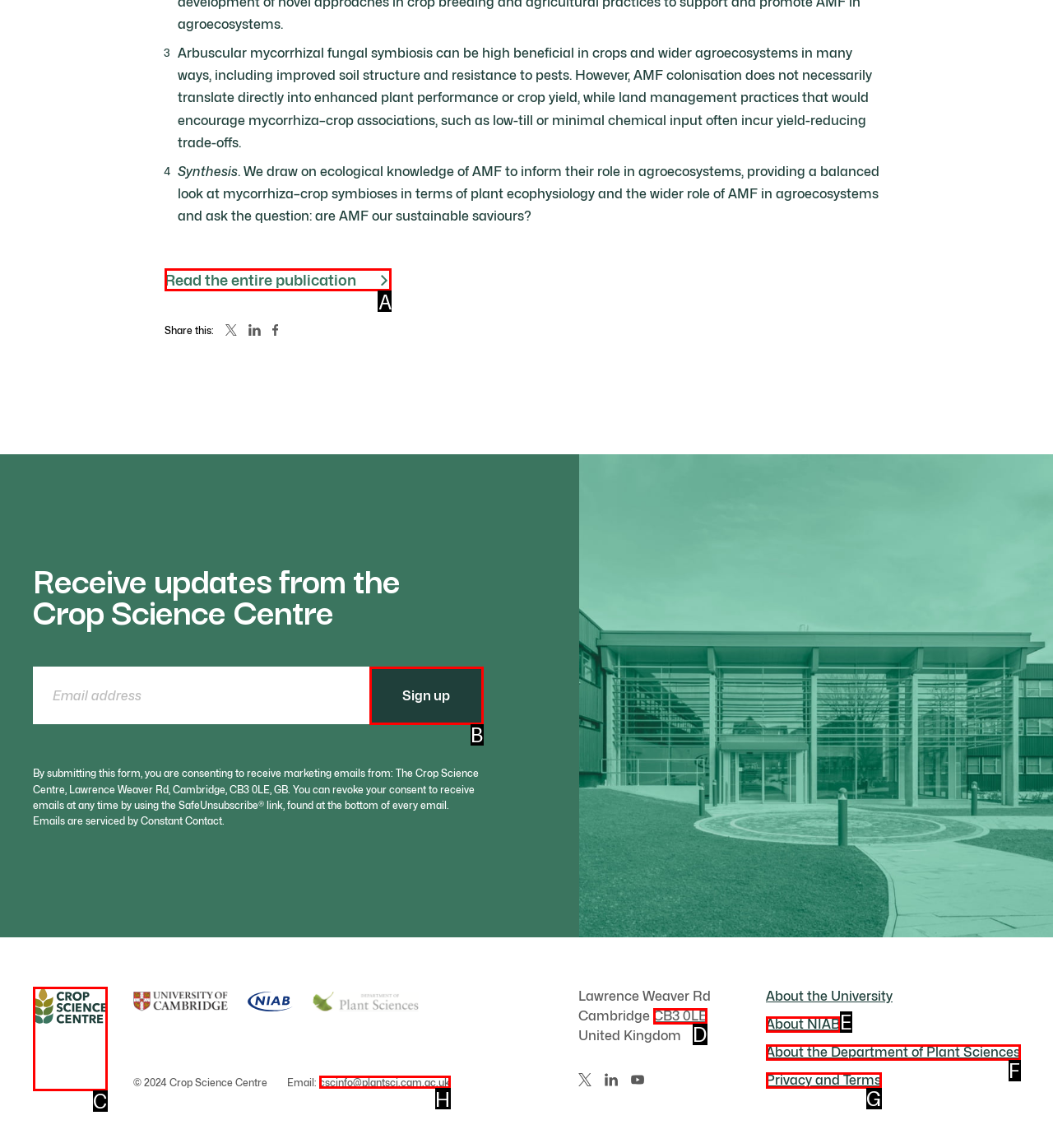Tell me which option best matches the description: Read the entire publication
Answer with the option's letter from the given choices directly.

A